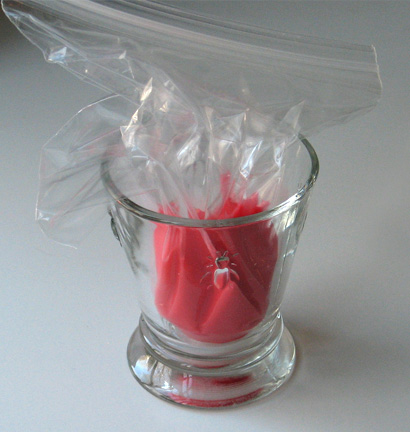Analyze the image and deliver a detailed answer to the question: What is the recommended method for using the icing?

According to the caption, the recommended approach is to 'snip the corner of the bag to create a small opening' for precise application of the icing, allowing for efficient and convenient use.